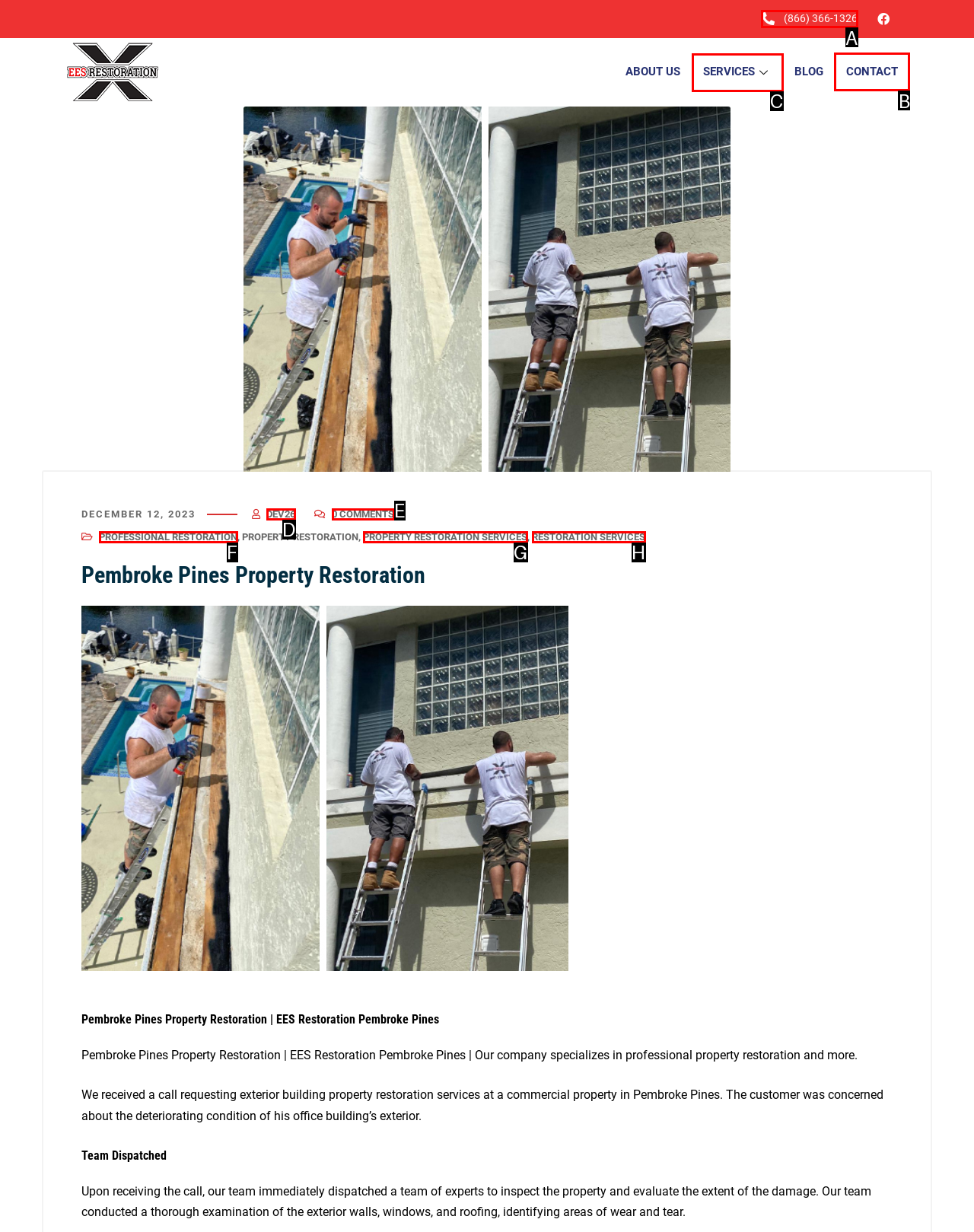Point out the correct UI element to click to carry out this instruction: Read the 'Herbal Teas For Better Digestion' article
Answer with the letter of the chosen option from the provided choices directly.

None